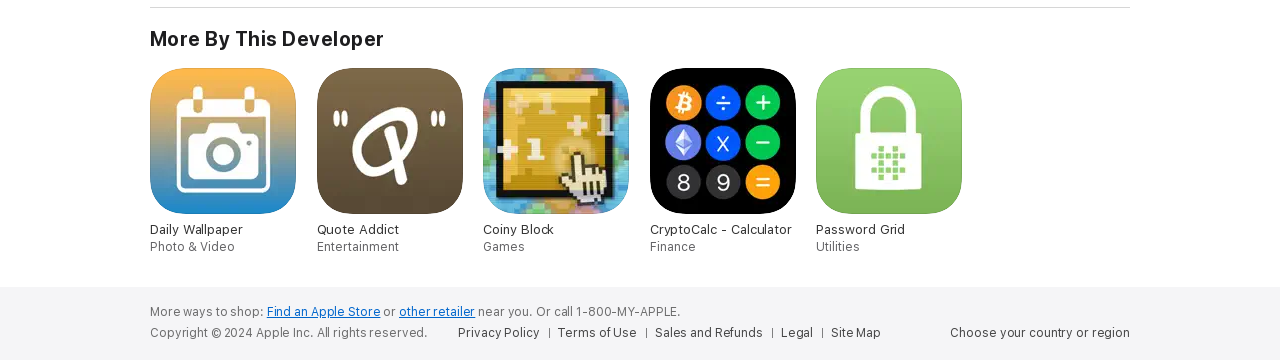Determine the bounding box coordinates of the target area to click to execute the following instruction: "View Daily Wallpaper."

[0.117, 0.189, 0.232, 0.708]